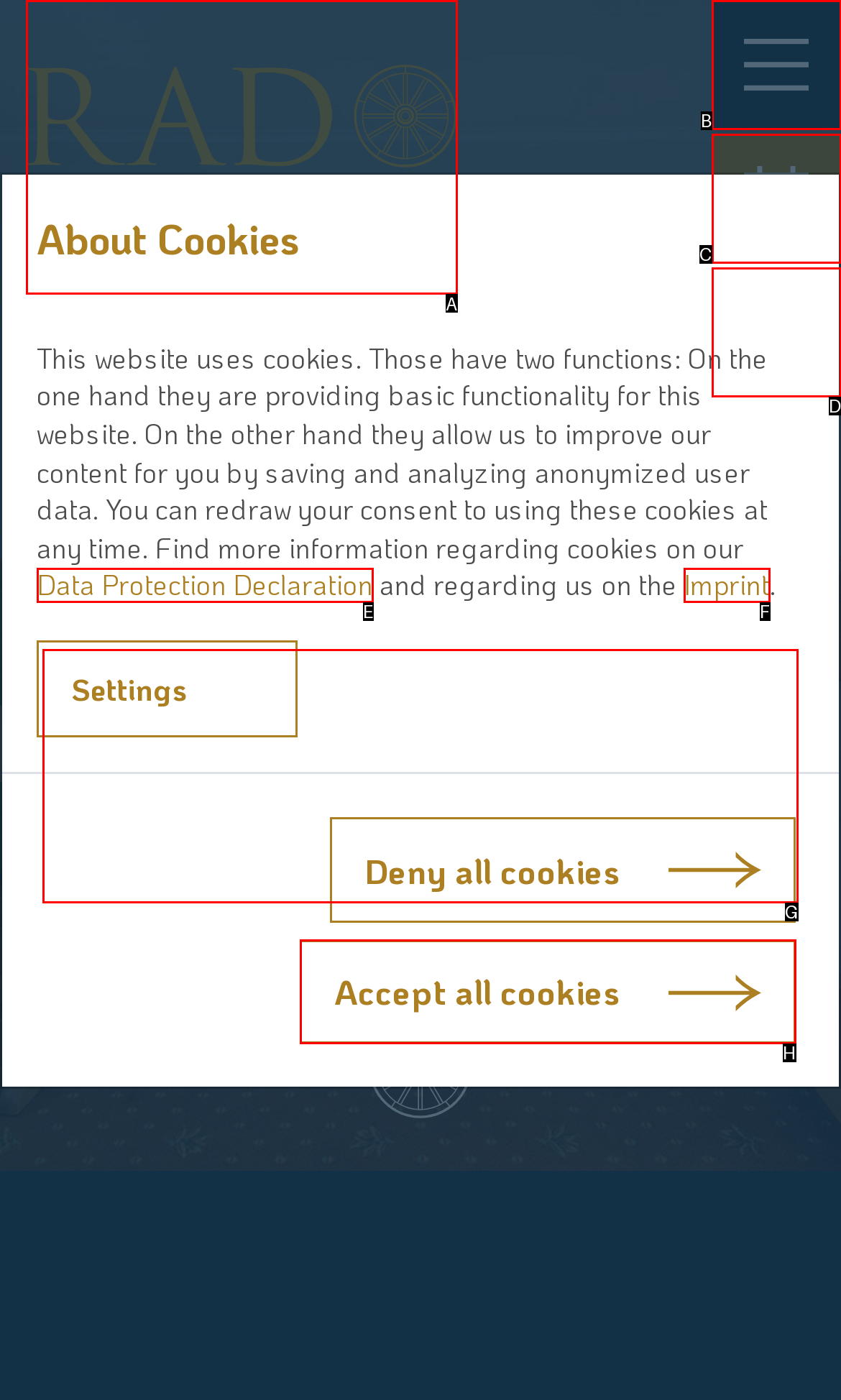From the given options, tell me which letter should be clicked to complete this task: book now
Answer with the letter only.

G